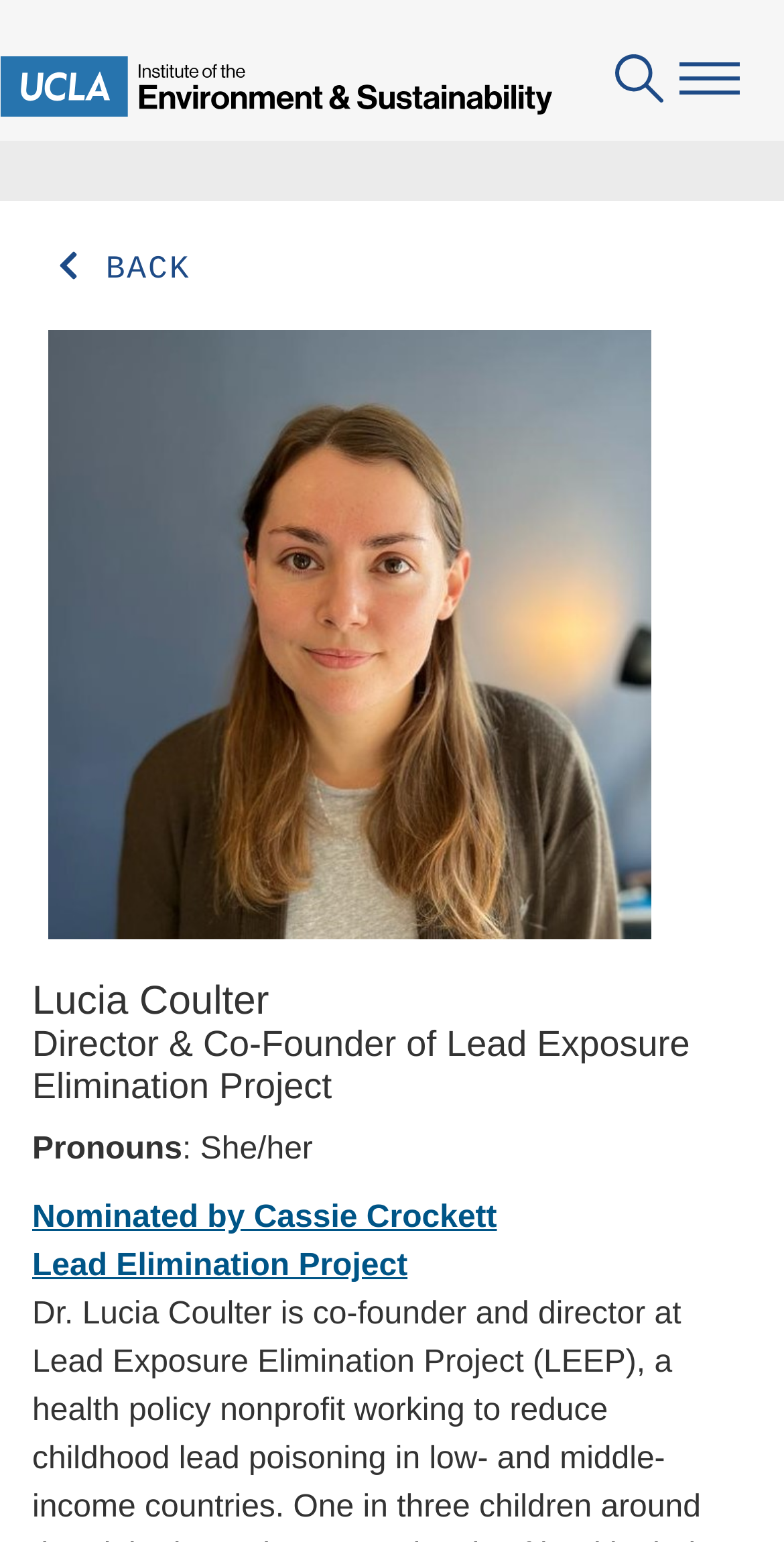Please locate the bounding box coordinates of the element that needs to be clicked to achieve the following instruction: "Search for something". The coordinates should be four float numbers between 0 and 1, i.e., [left, top, right, bottom].

[0.072, 0.023, 0.8, 0.068]